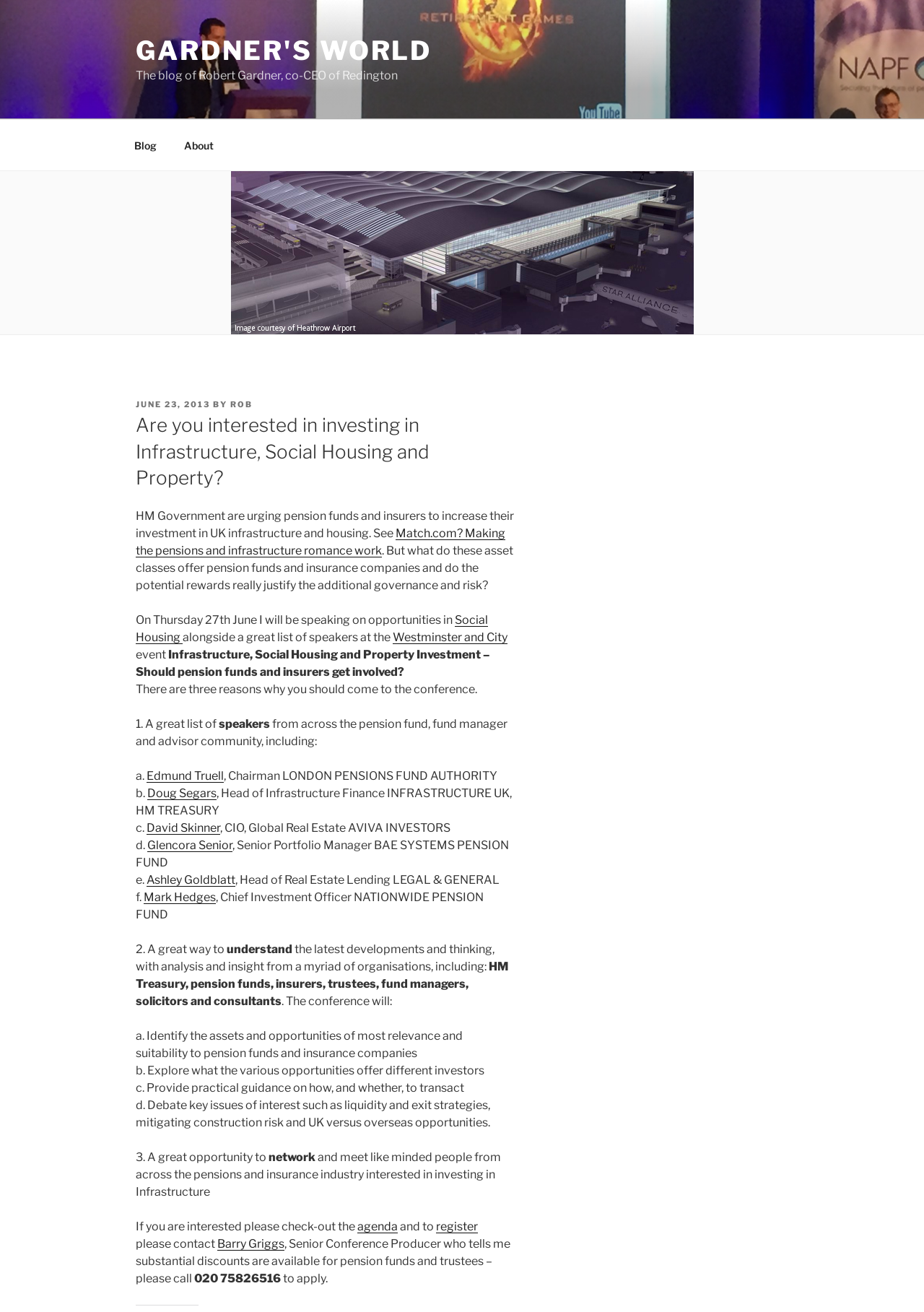What is the title of the conference?
Analyze the image and provide a thorough answer to the question.

The title of the conference can be determined by reading the text 'Infrastructure, Social Housing and Property Investment – Should pension funds and insurers get involved?' which is located in the middle of the webpage.